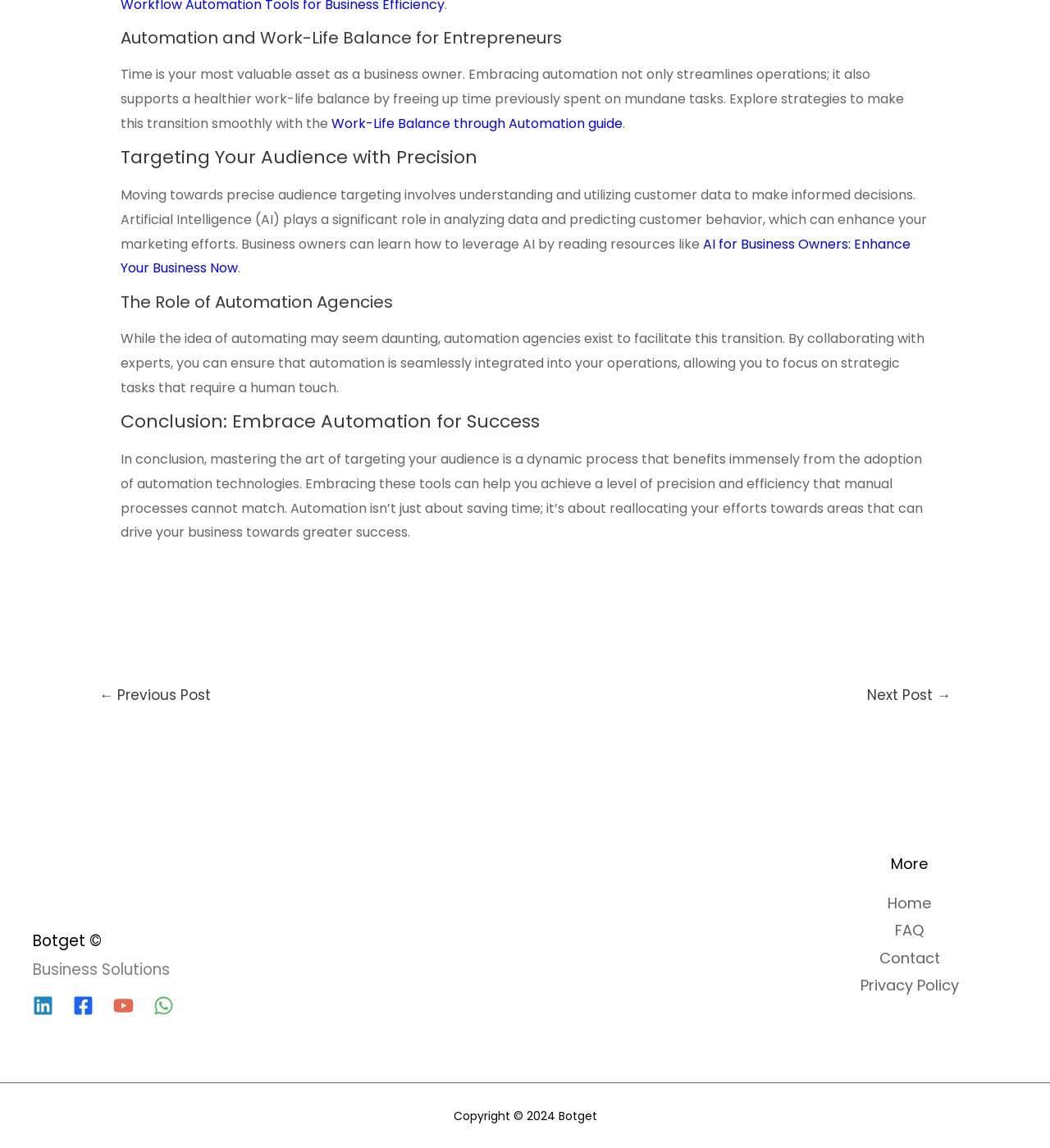Consider the image and give a detailed and elaborate answer to the question: 
What social media platforms are linked to the webpage?

The webpage has links to several social media platforms, including LinkedIn, Facebook, YouTube, and WhatsApp, which are located at the bottom of the page.